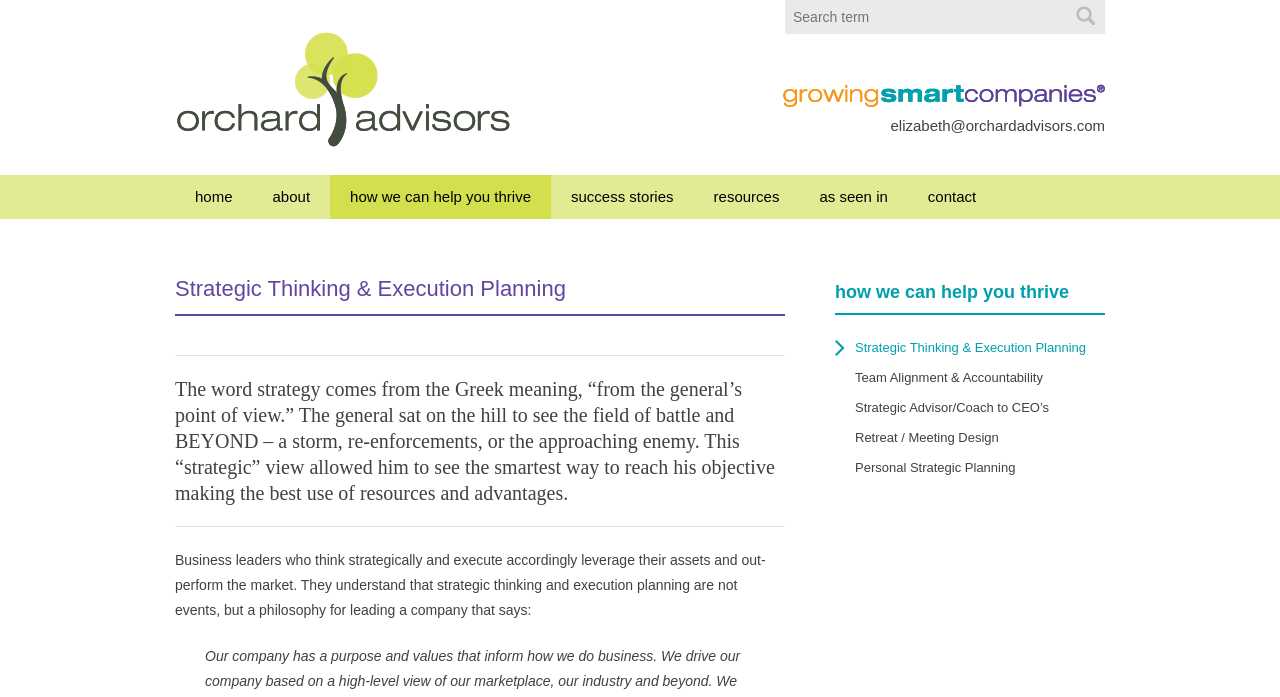How many links are there in the main navigation?
We need a detailed and meticulous answer to the question.

I counted the number of link elements that are direct children of the root element and have y-coordinates between 0.251 and 0.314, which indicates they are part of the main navigation.